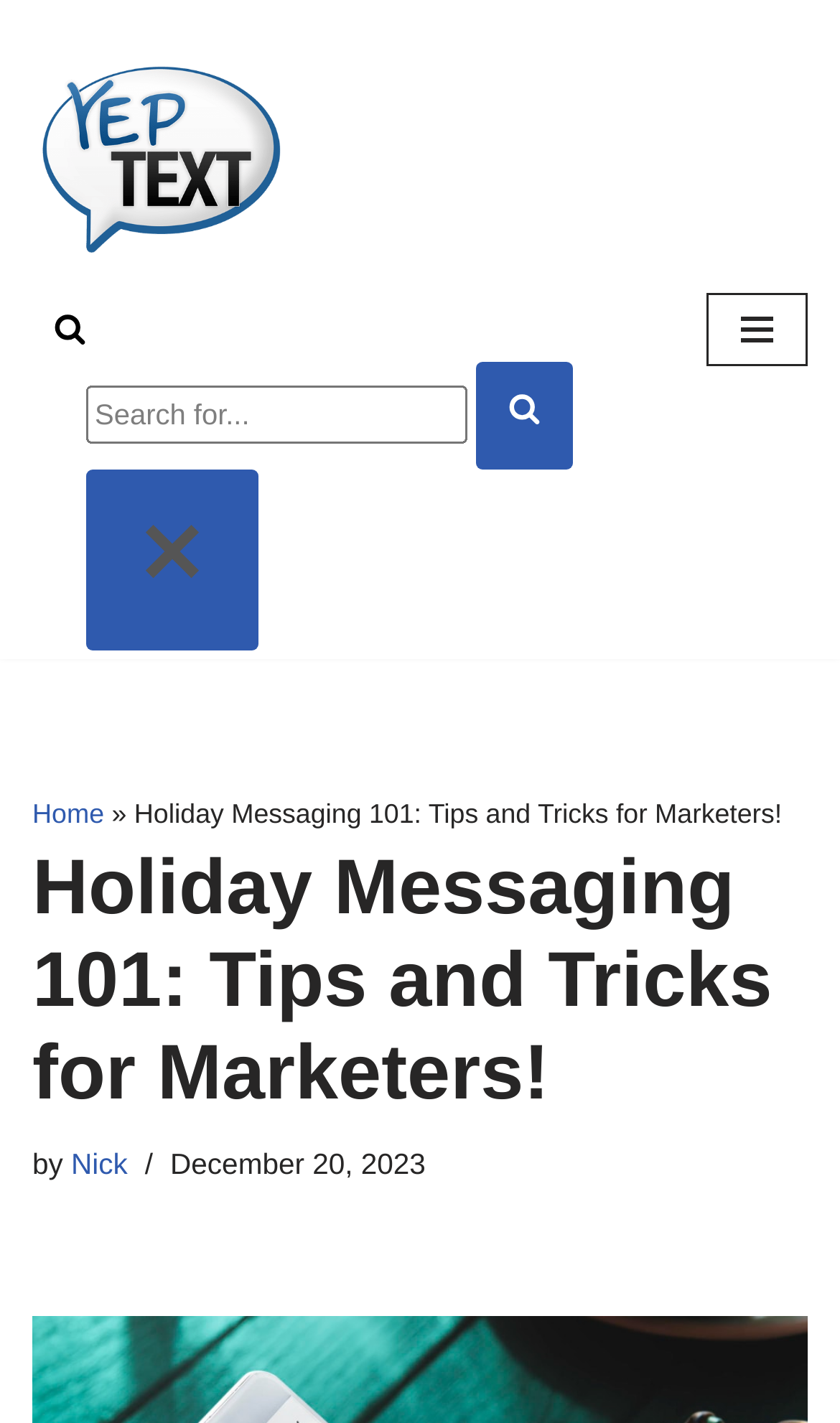Identify the bounding box of the UI element that matches this description: "Nick".

[0.085, 0.806, 0.152, 0.829]